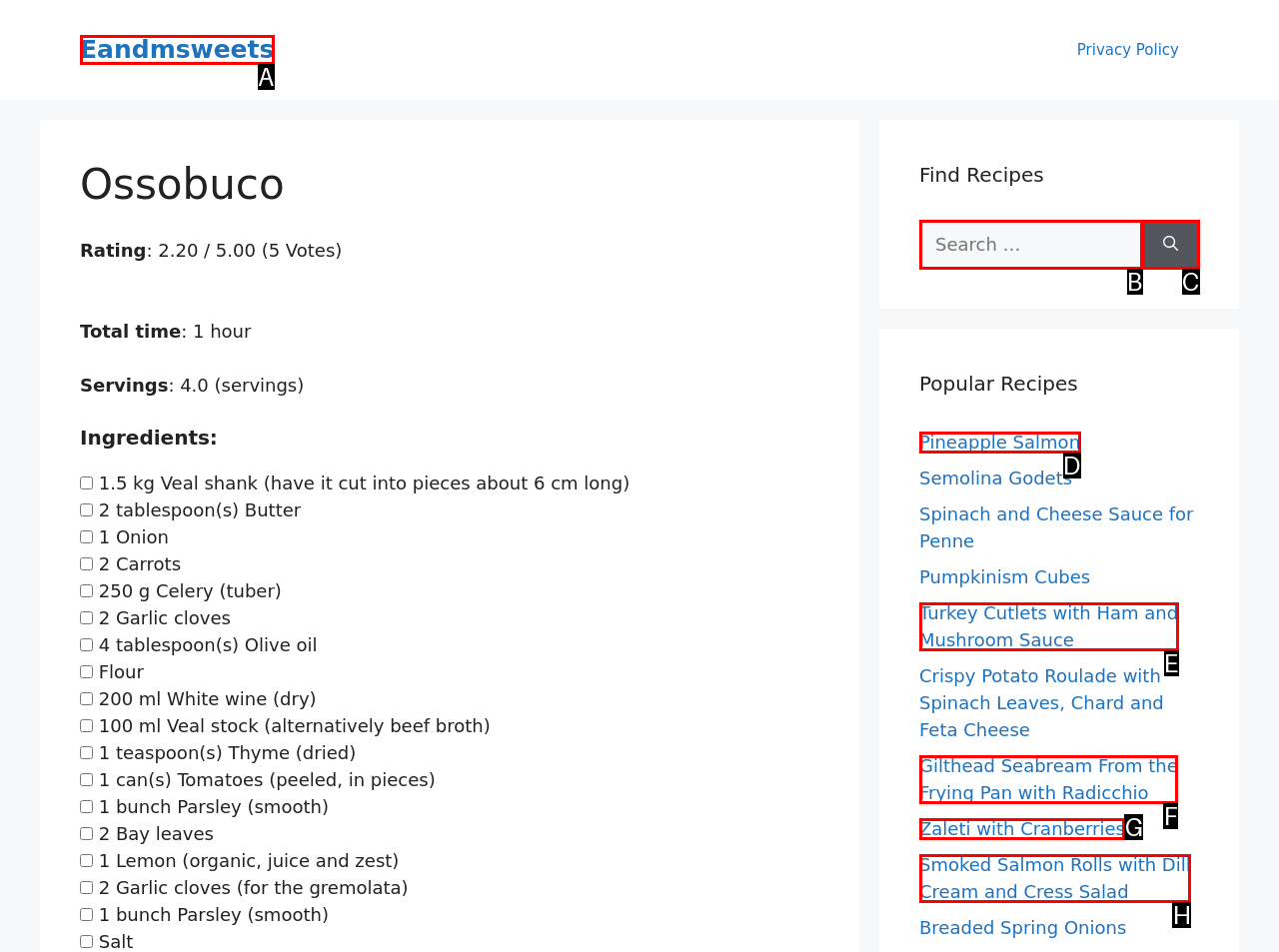Based on the description: parent_node: Search for: aria-label="Search", identify the matching lettered UI element.
Answer by indicating the letter from the choices.

C